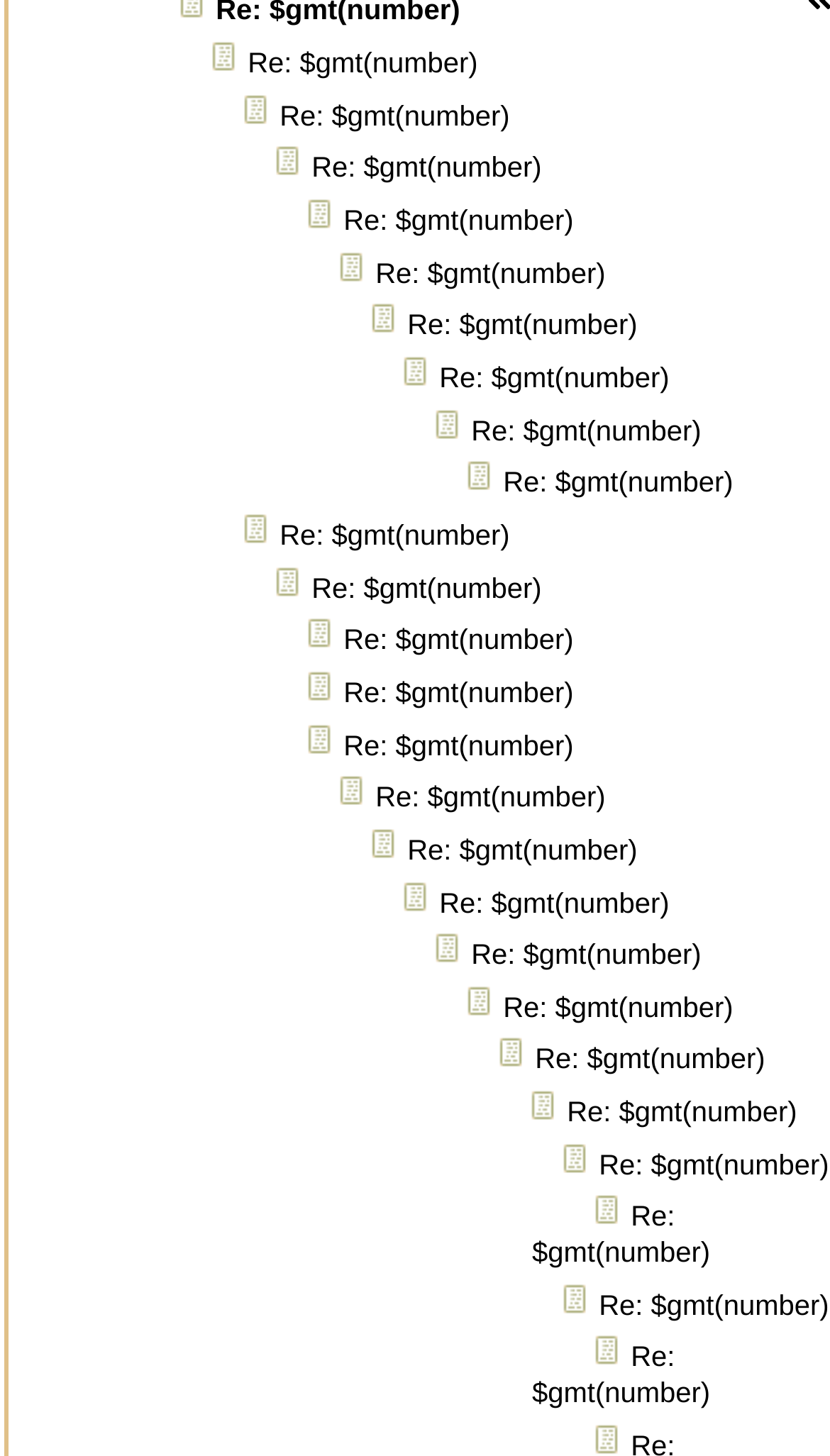Please predict the bounding box coordinates of the element's region where a click is necessary to complete the following instruction: "view a post". The coordinates should be represented by four float numbers between 0 and 1, i.e., [left, top, right, bottom].

[0.414, 0.14, 0.691, 0.162]